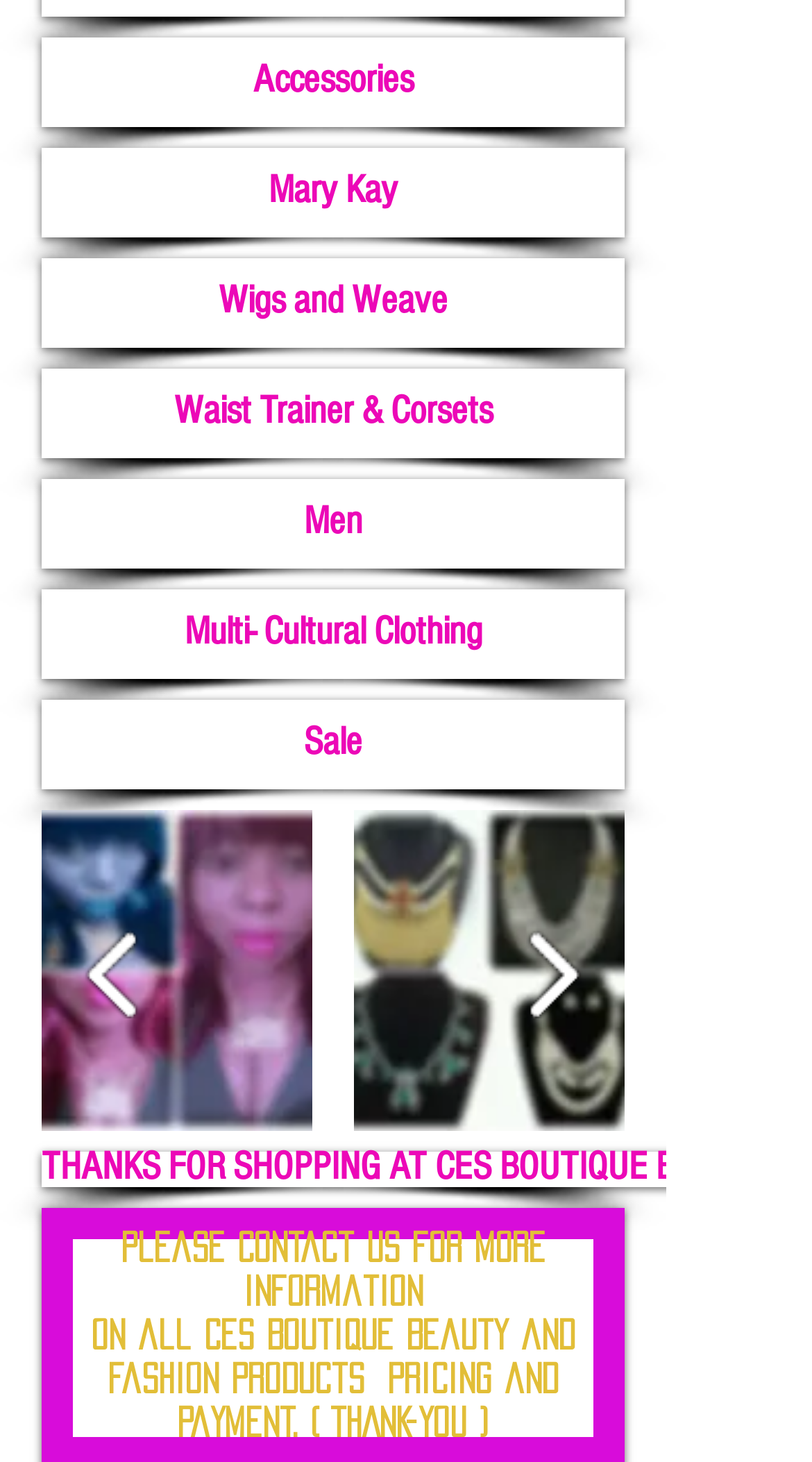Locate the bounding box of the UI element described in the following text: "Mary Kay".

[0.051, 0.101, 0.769, 0.162]